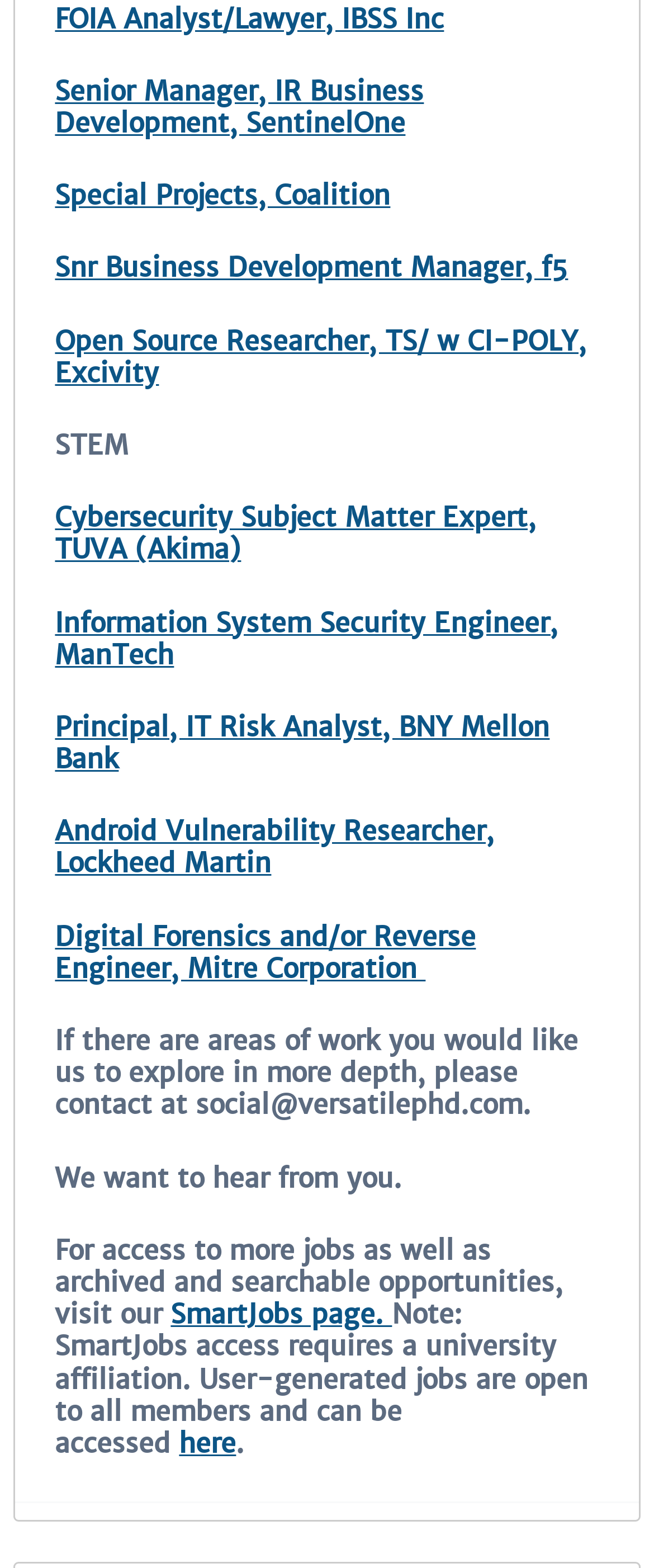Determine the bounding box coordinates of the element that should be clicked to execute the following command: "Contact for customized job exploration".

[0.084, 0.655, 0.884, 0.715]